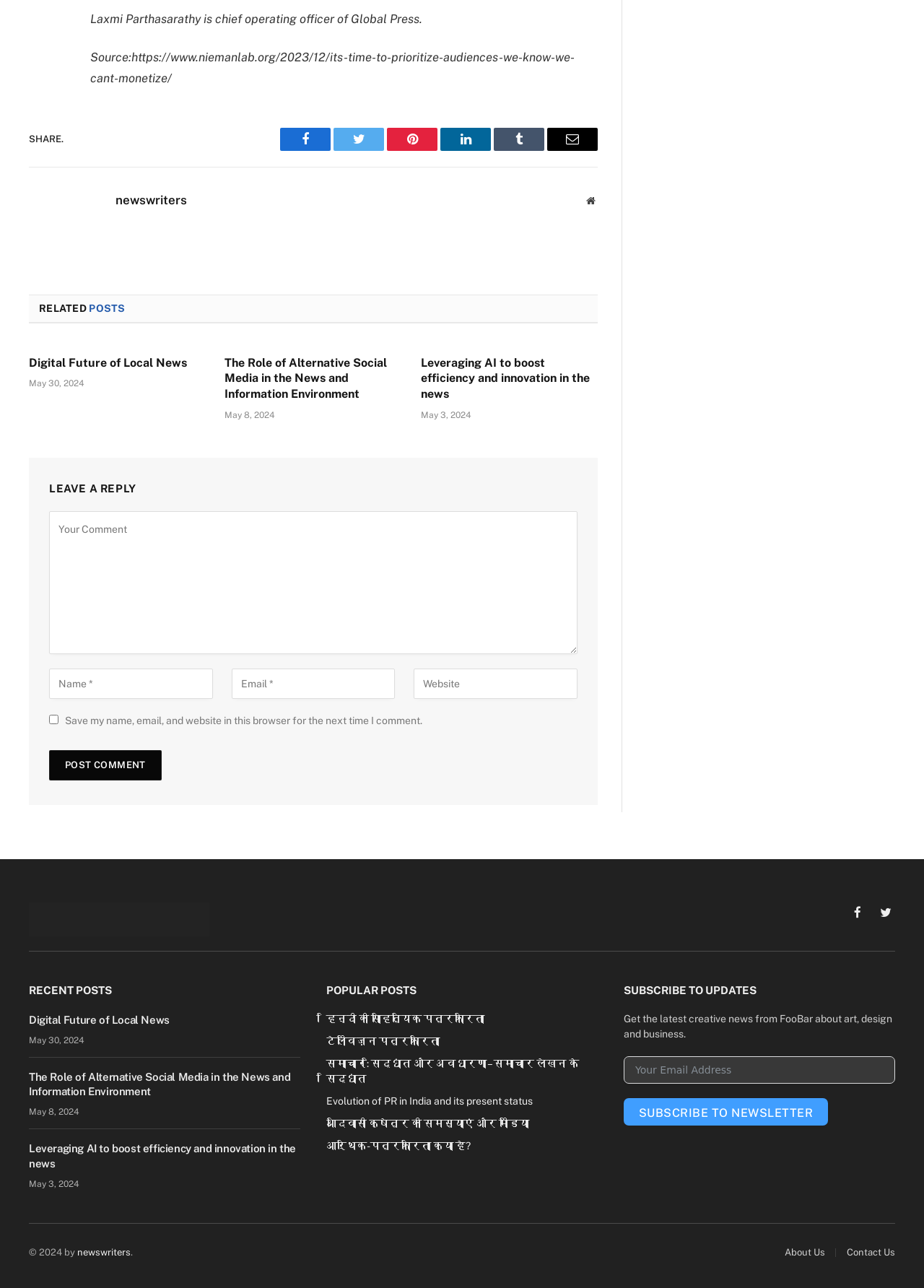What is the email address required for subscribing to updates?
Using the image as a reference, deliver a detailed and thorough answer to the question.

The answer can be found in the group element with the label 'contact form', which contains a textbox with the label 'Your Email Address', indicating that this is the email address required for subscribing to updates.